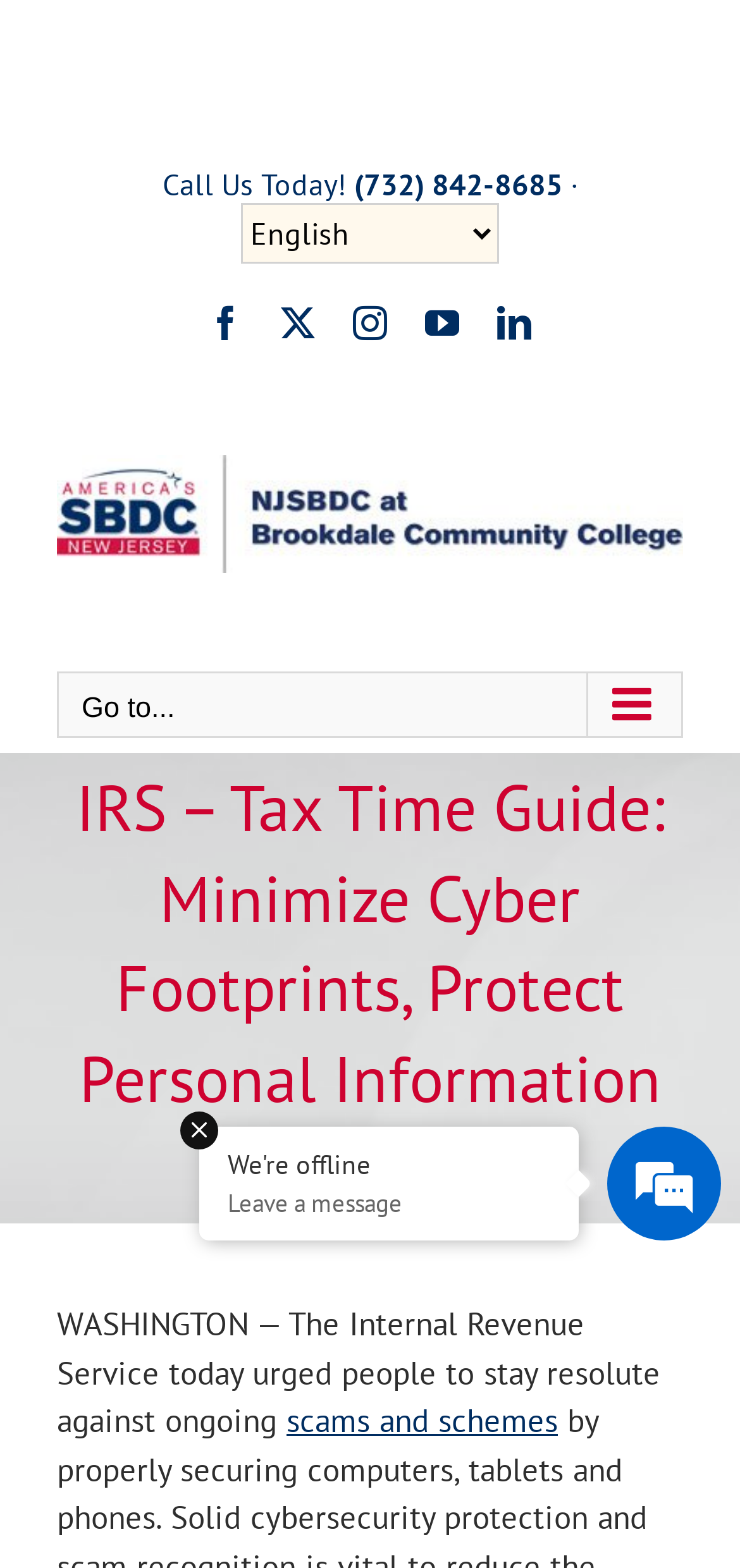Determine the coordinates of the bounding box for the clickable area needed to execute this instruction: "Visit the IRS Facebook page".

[0.269, 0.189, 0.341, 0.223]